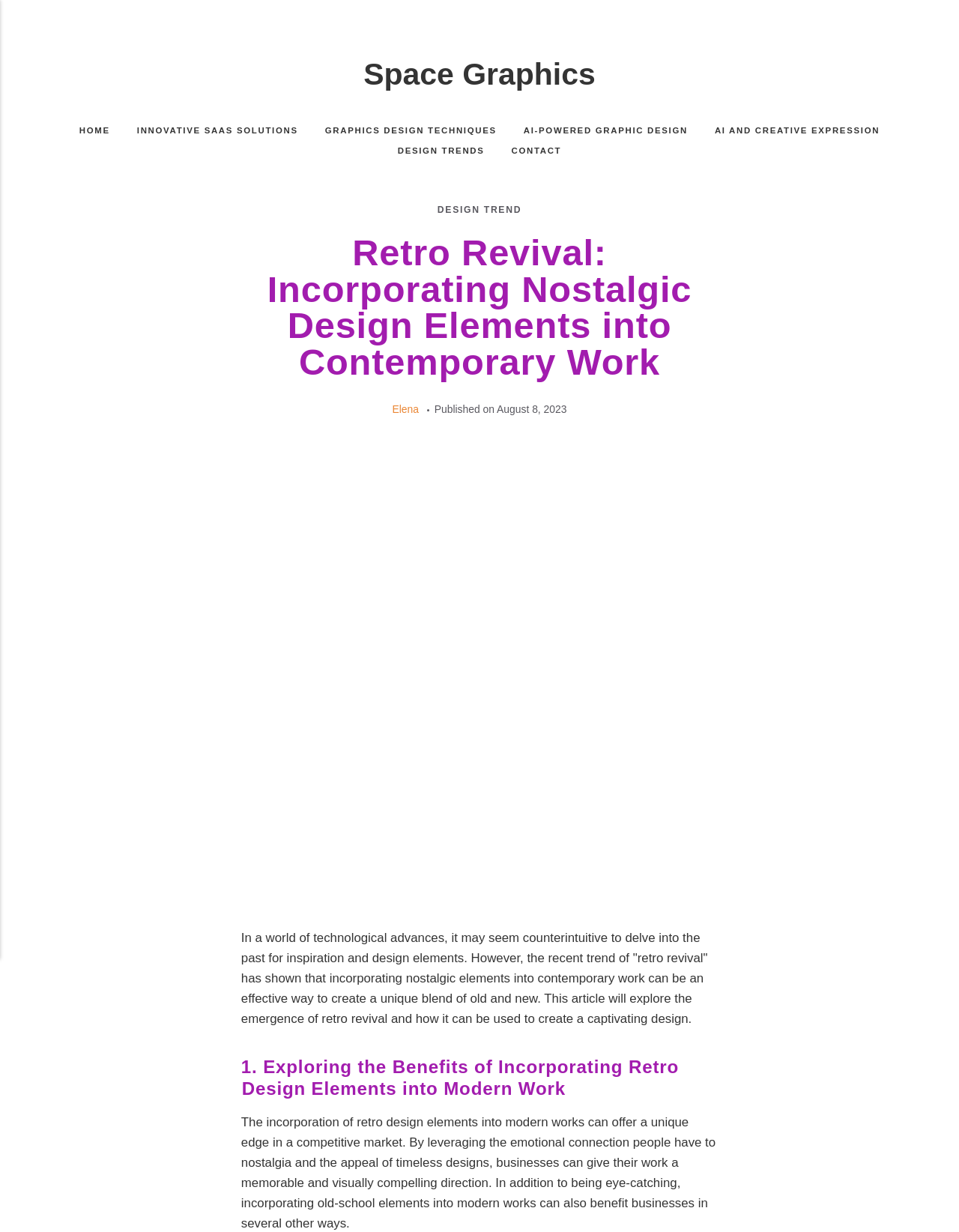Determine and generate the text content of the webpage's headline.

Retro Revival: Incorporating Nostalgic Design Elements into Contemporary Work